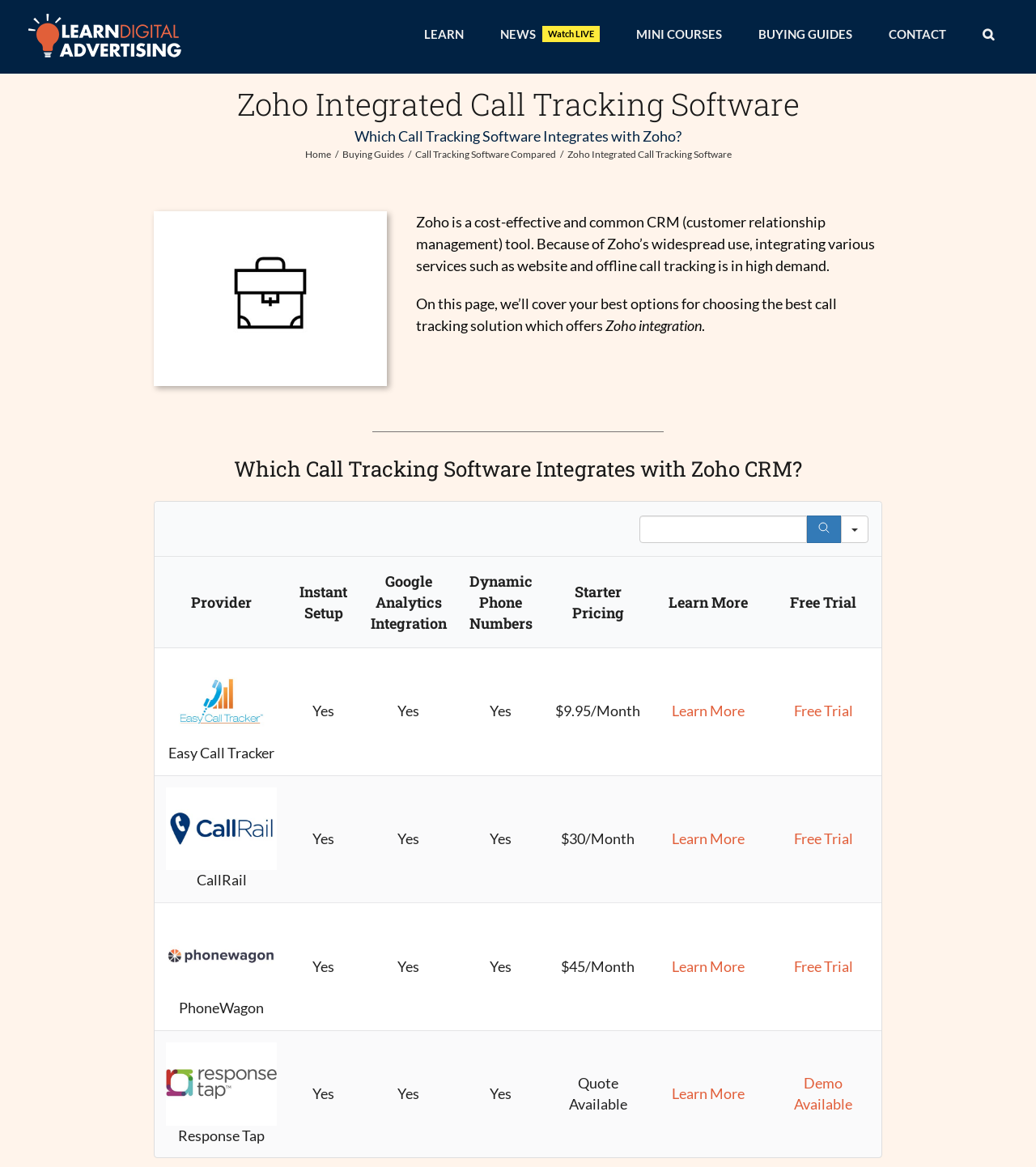Answer the question with a brief word or phrase:
What is the starter pricing for CallRail?

$30/Month